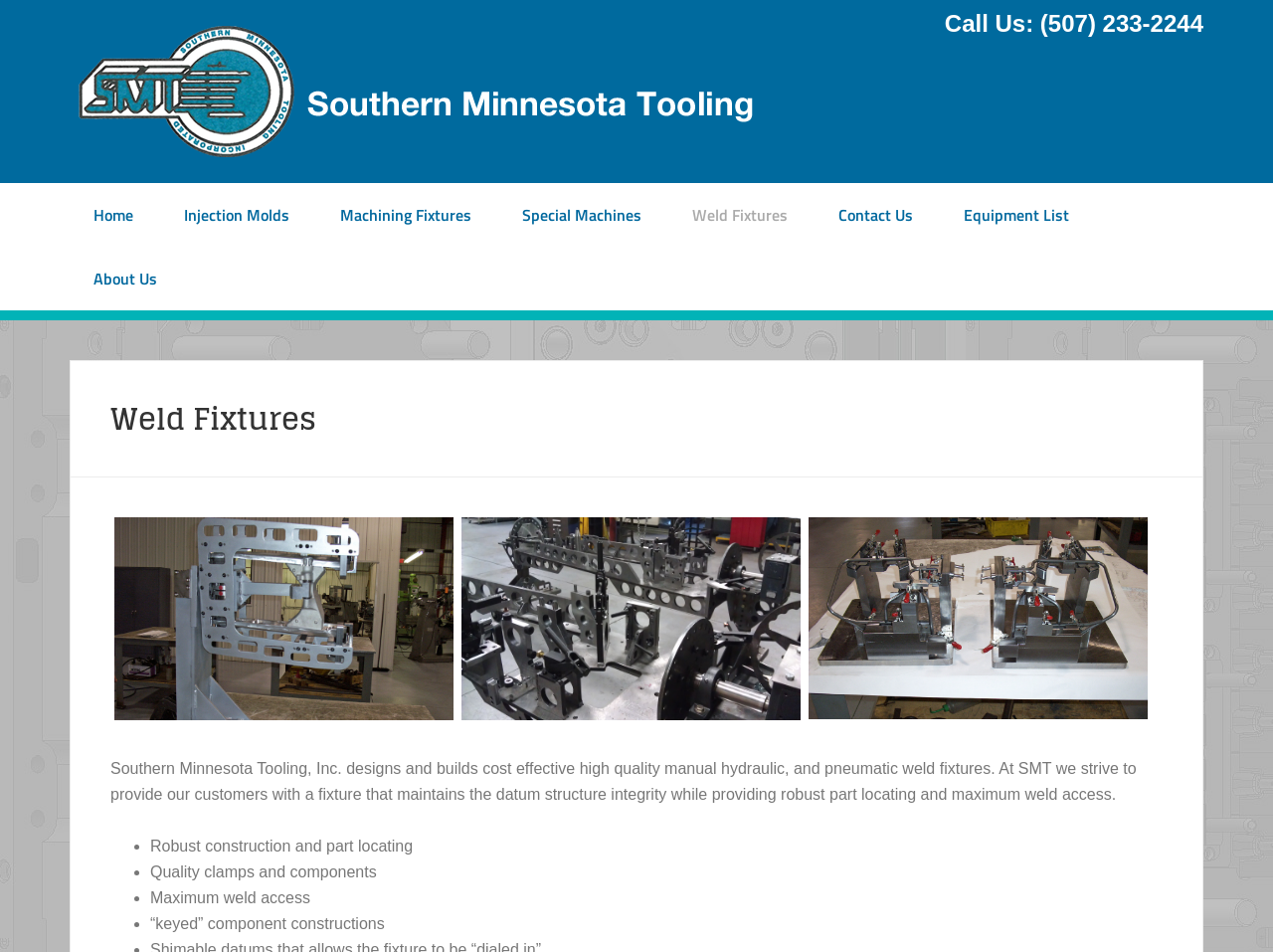What type of fixtures does Southern Minnesota Tooling design and build?
Provide a short answer using one word or a brief phrase based on the image.

manual hydraulic, and pneumatic weld fixtures